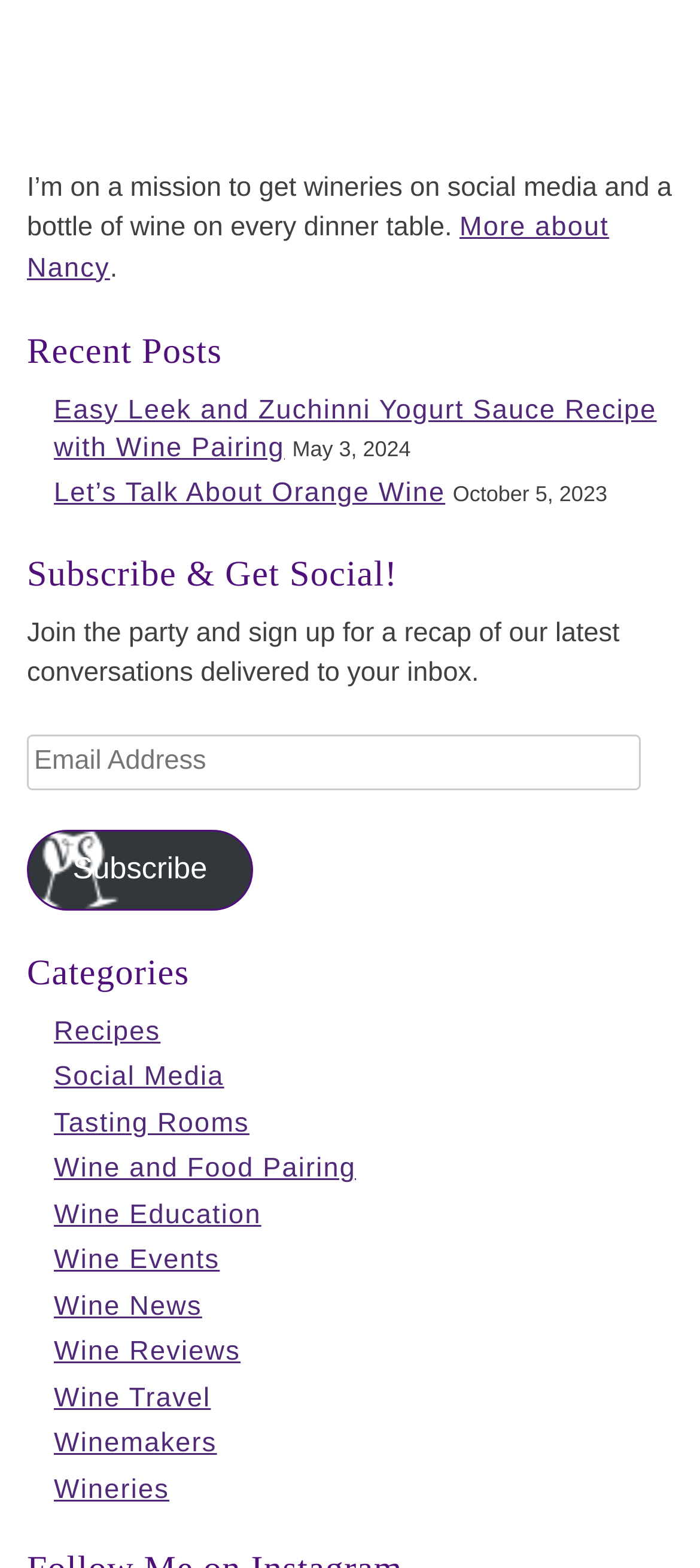Determine the bounding box coordinates of the clickable region to follow the instruction: "Explore the 'Recipes' category".

[0.077, 0.545, 0.229, 0.565]